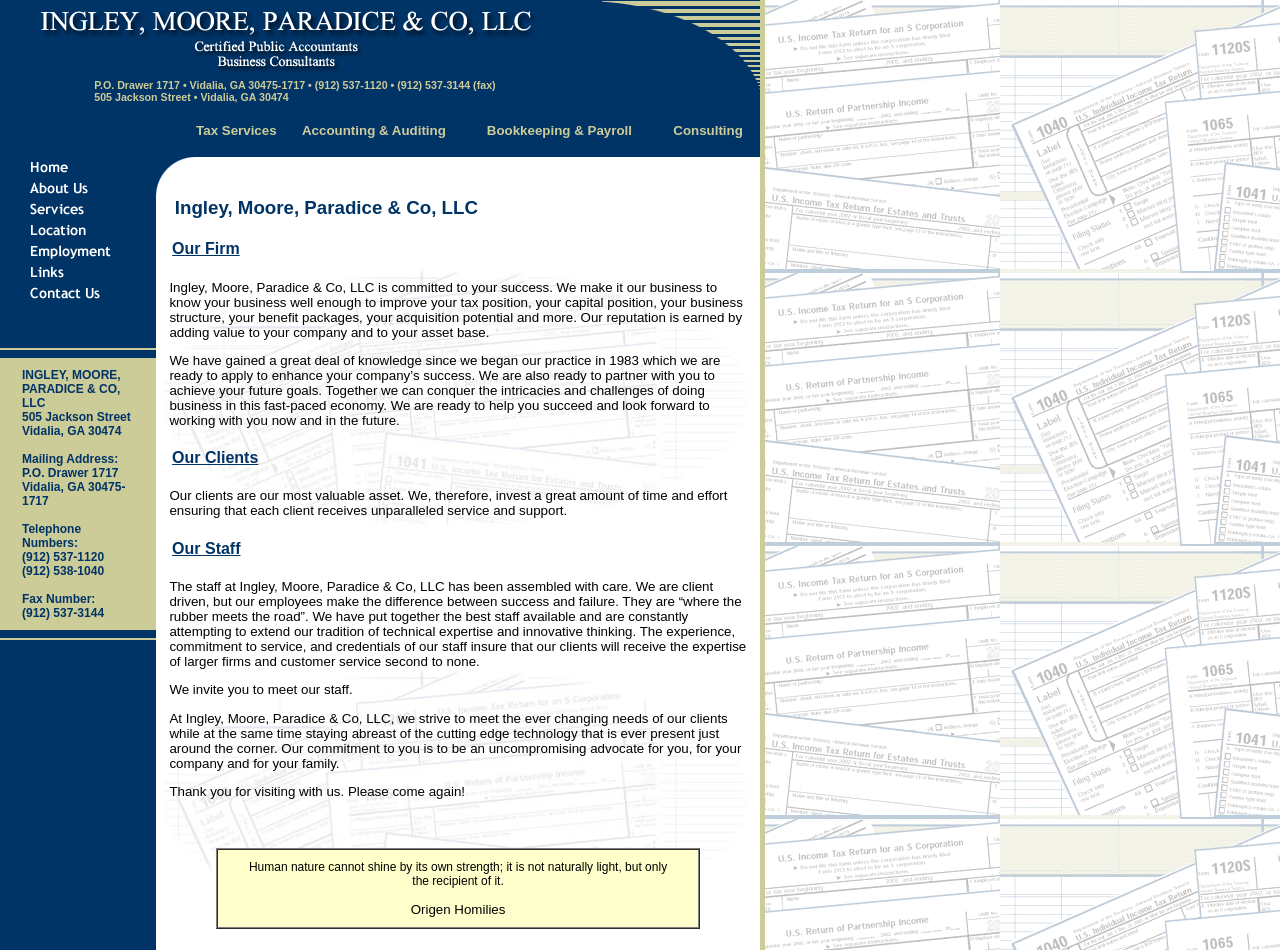Reply to the question with a single word or phrase:
What is the fax number of Ingley, Moore, Paradice & Co, LLC?

(912) 537-3144